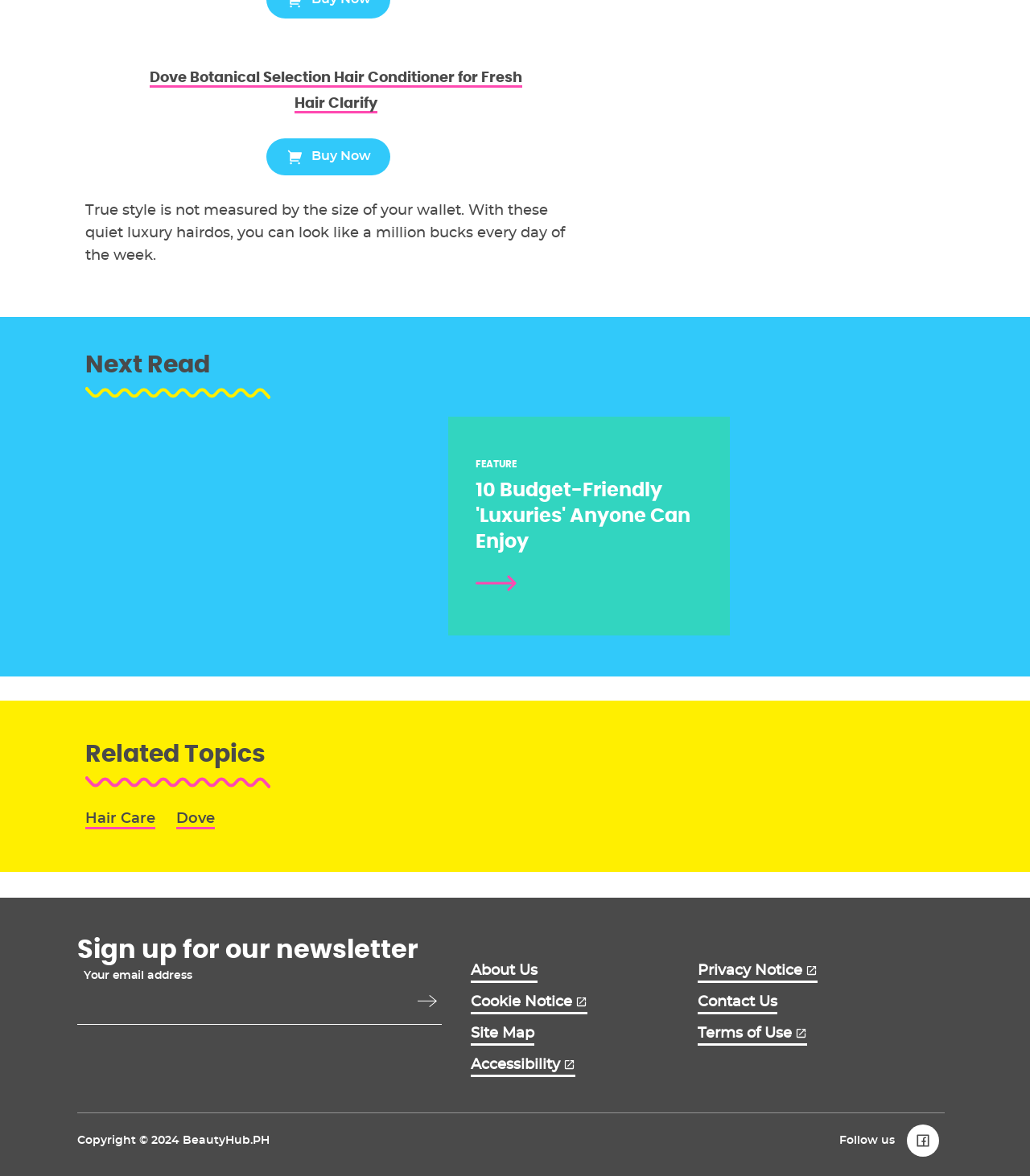Highlight the bounding box coordinates of the element you need to click to perform the following instruction: "Follow us on Facebook."

[0.879, 0.953, 0.913, 0.987]